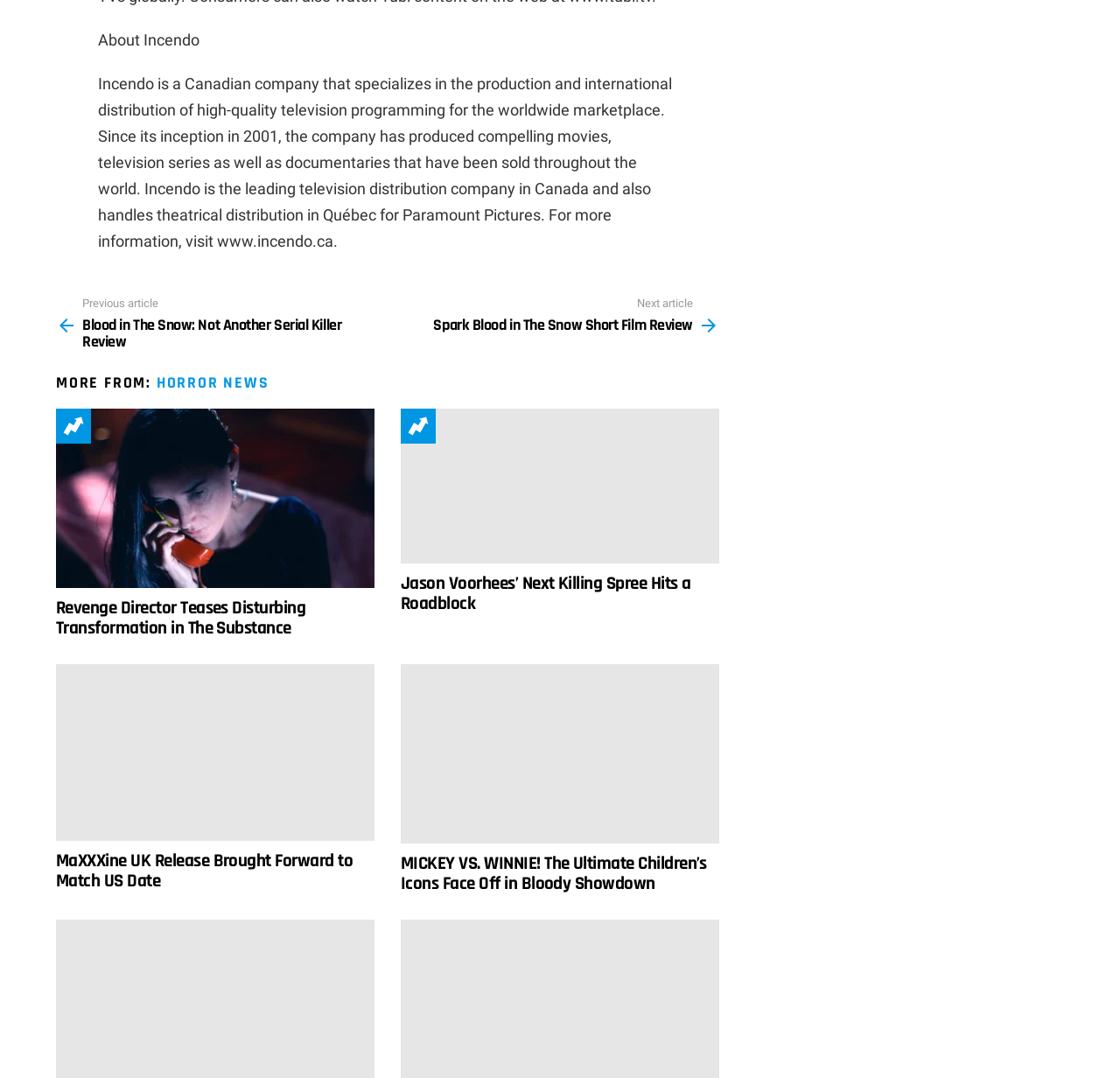Please analyze the image and give a detailed answer to the question:
What is the company name mentioned at the top?

The company name 'Incendo' is mentioned at the top of the webpage, which is a Canadian company that specializes in the production and international distribution of high-quality television programming.